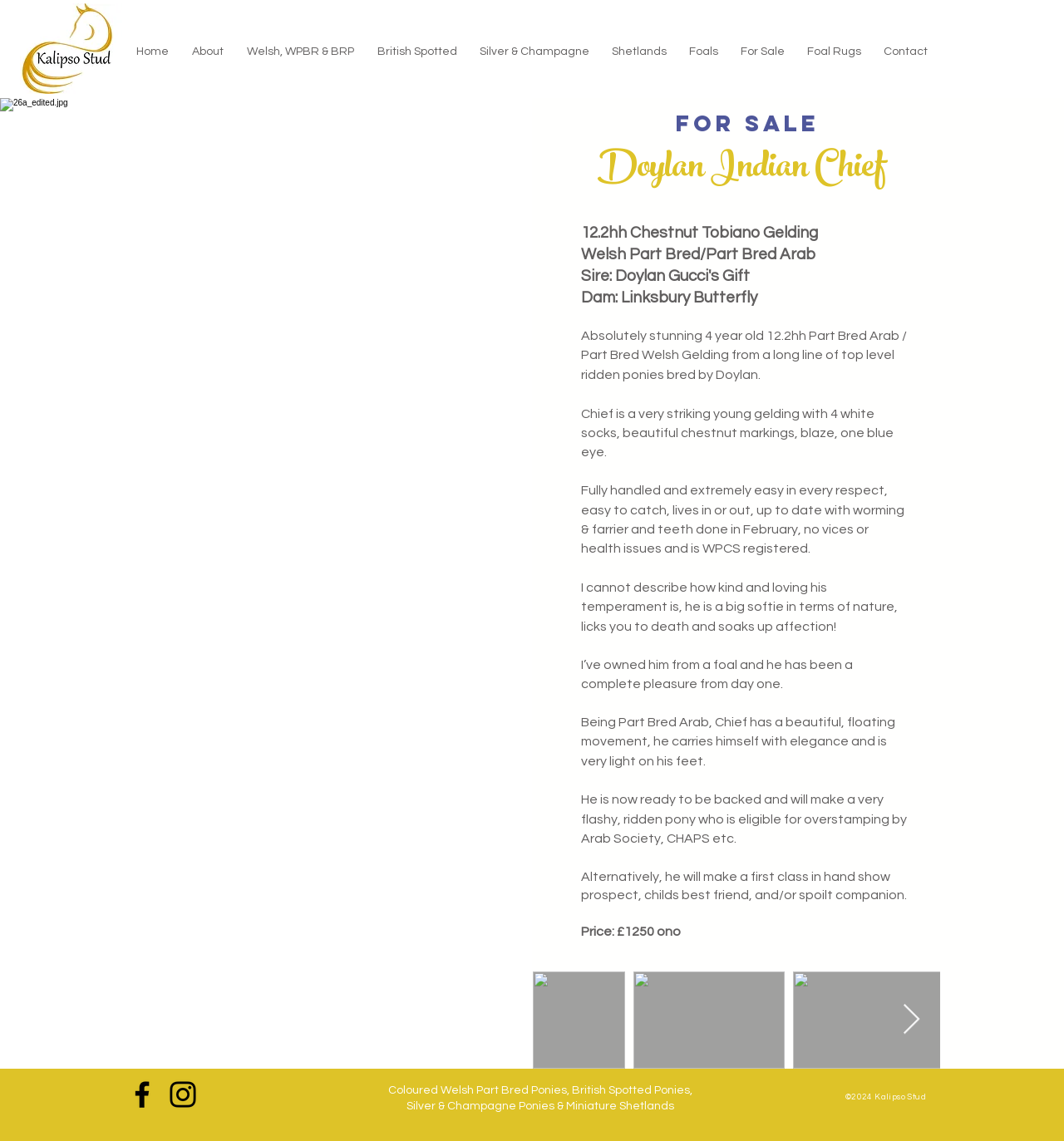Identify the bounding box coordinates of the clickable region necessary to fulfill the following instruction: "Click the 'Next Item' button". The bounding box coordinates should be four float numbers between 0 and 1, i.e., [left, top, right, bottom].

[0.848, 0.879, 0.866, 0.908]